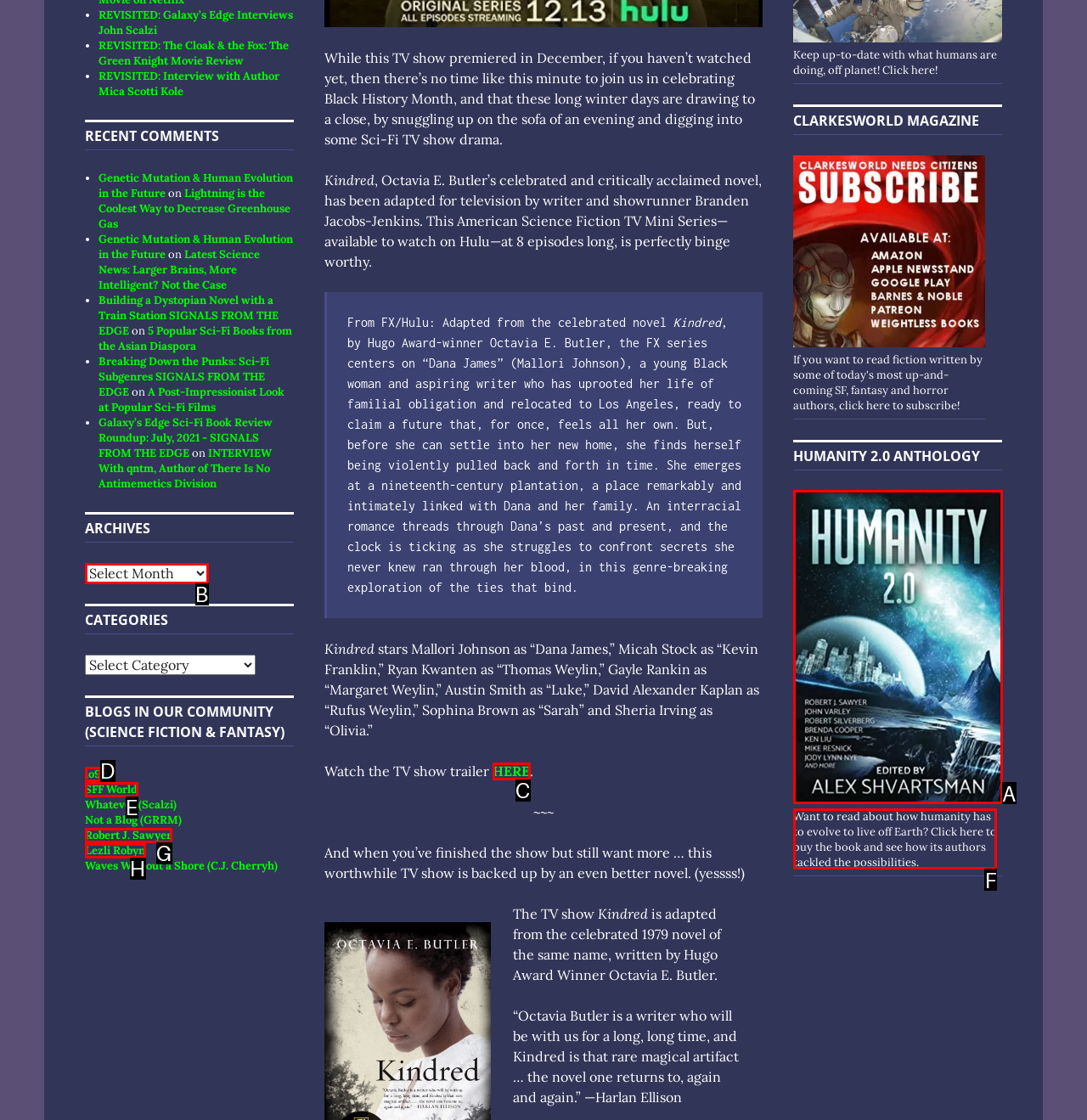Determine which HTML element should be clicked for this task: view CID INFO
Provide the option's letter from the available choices.

None